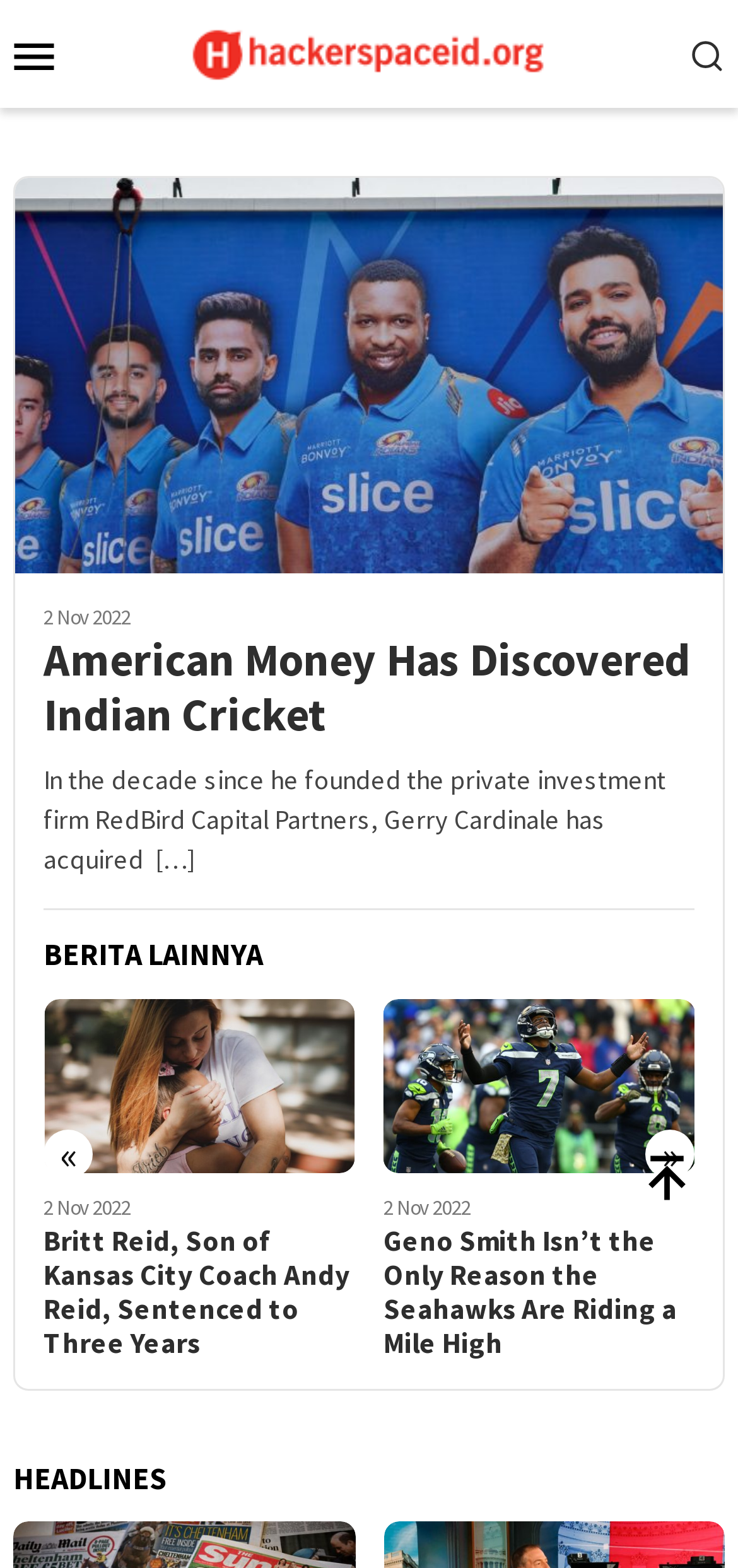Kindly determine the bounding box coordinates of the area that needs to be clicked to fulfill this instruction: "Visit the 'American Money Has Discovered Indian Cricket' article".

[0.059, 0.404, 0.941, 0.474]